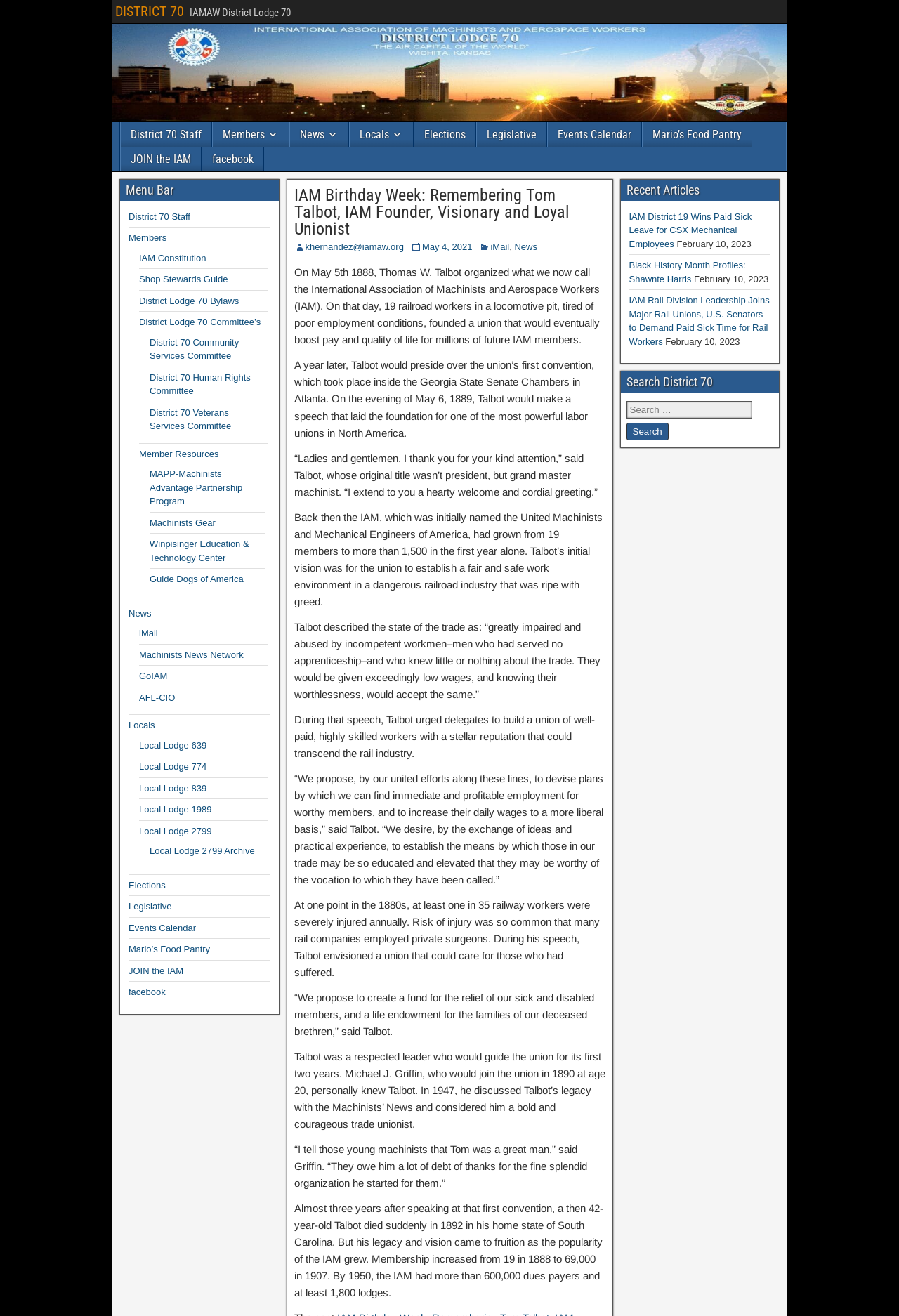Determine the bounding box coordinates for the area you should click to complete the following instruction: "Click on the 'News' link".

[0.572, 0.184, 0.598, 0.192]